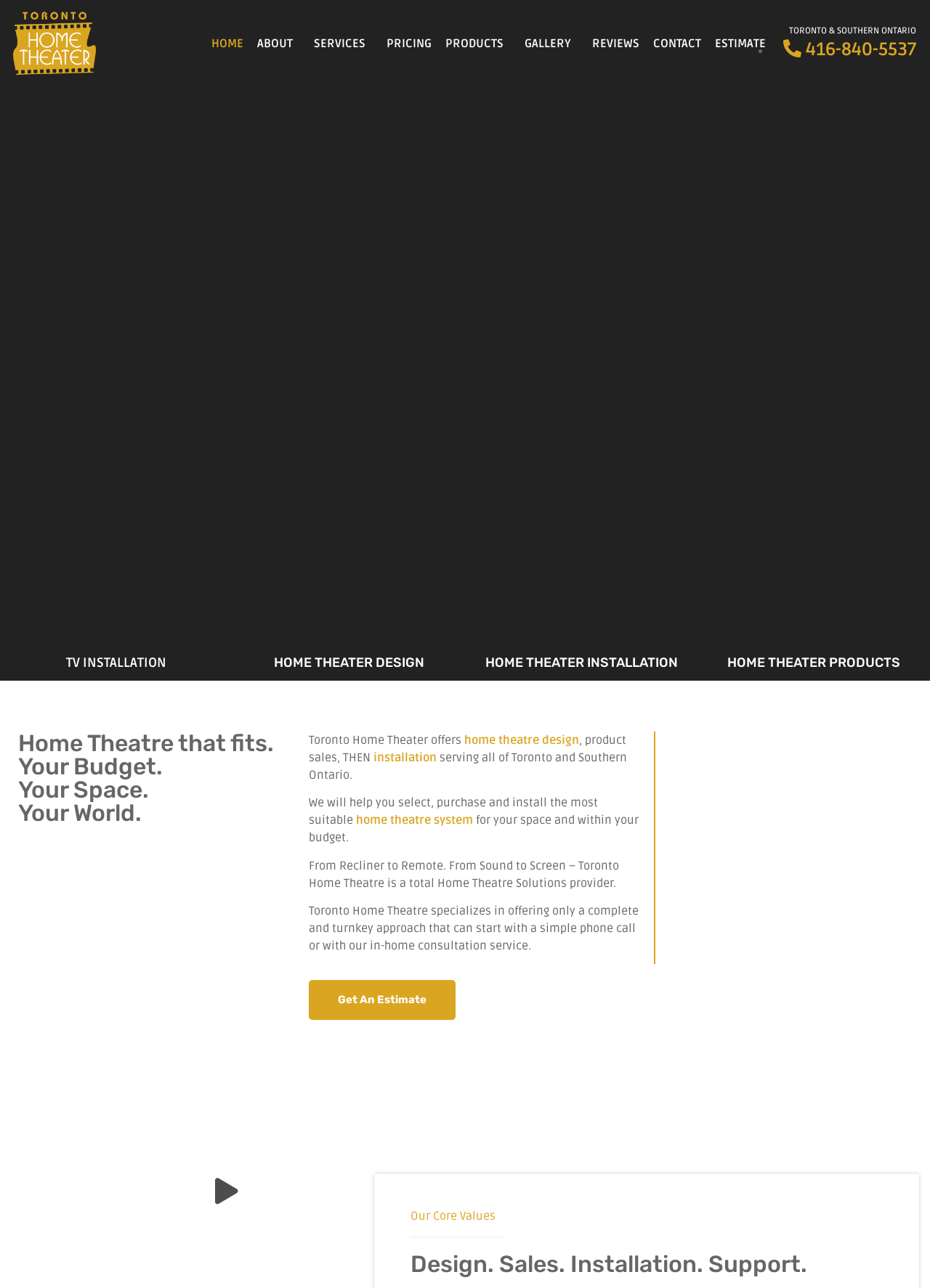Ascertain the bounding box coordinates for the UI element detailed here: "alt="Toronto Home Theater Logo"". The coordinates should be provided as [left, top, right, bottom] with each value being a float between 0 and 1.

[0.012, 0.006, 0.105, 0.062]